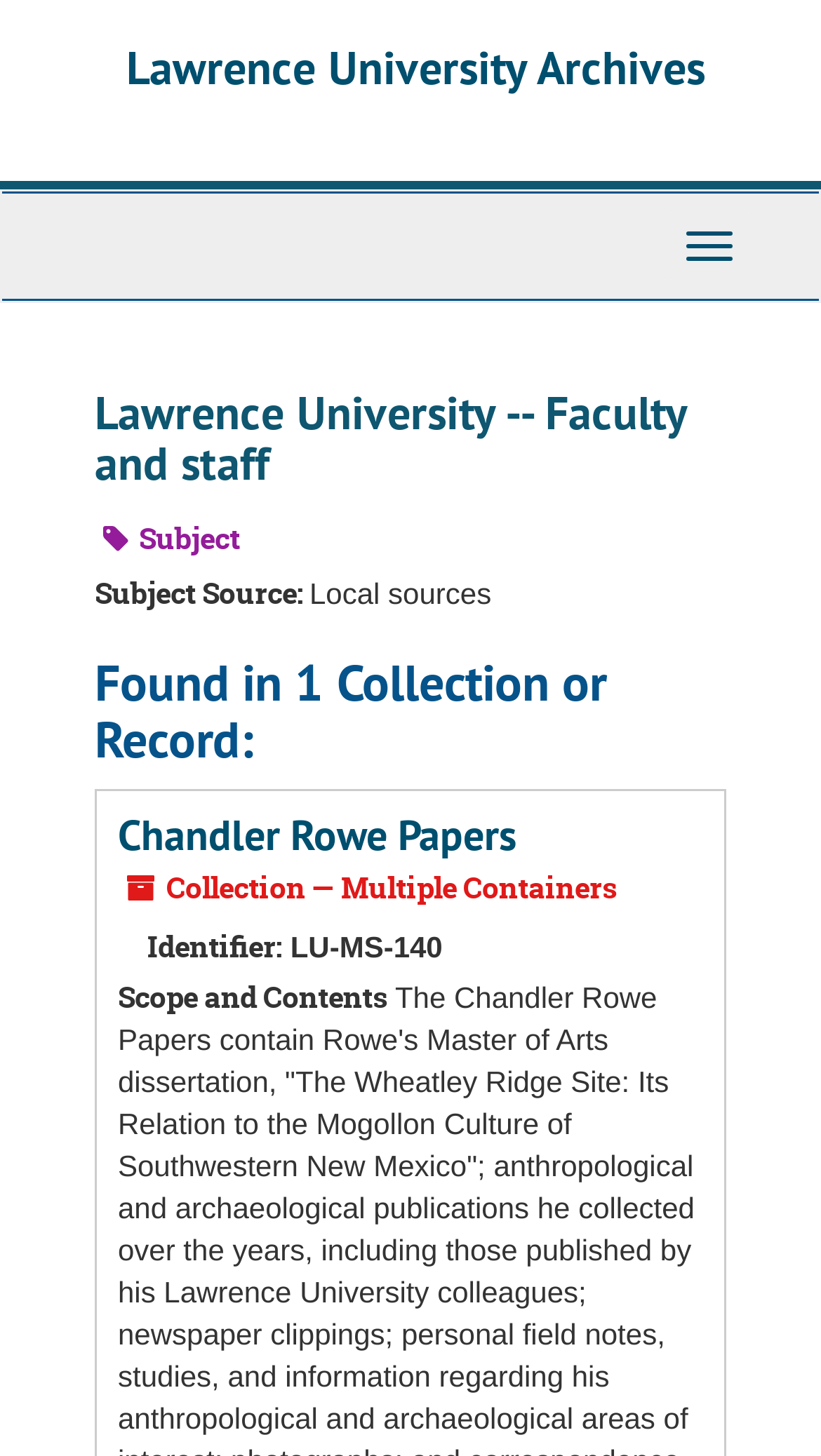How many collections or records are found?
We need a detailed and exhaustive answer to the question. Please elaborate.

The number of collections or records found can be determined by reading the heading element that says 'Found in 1 Collection or Record:'.